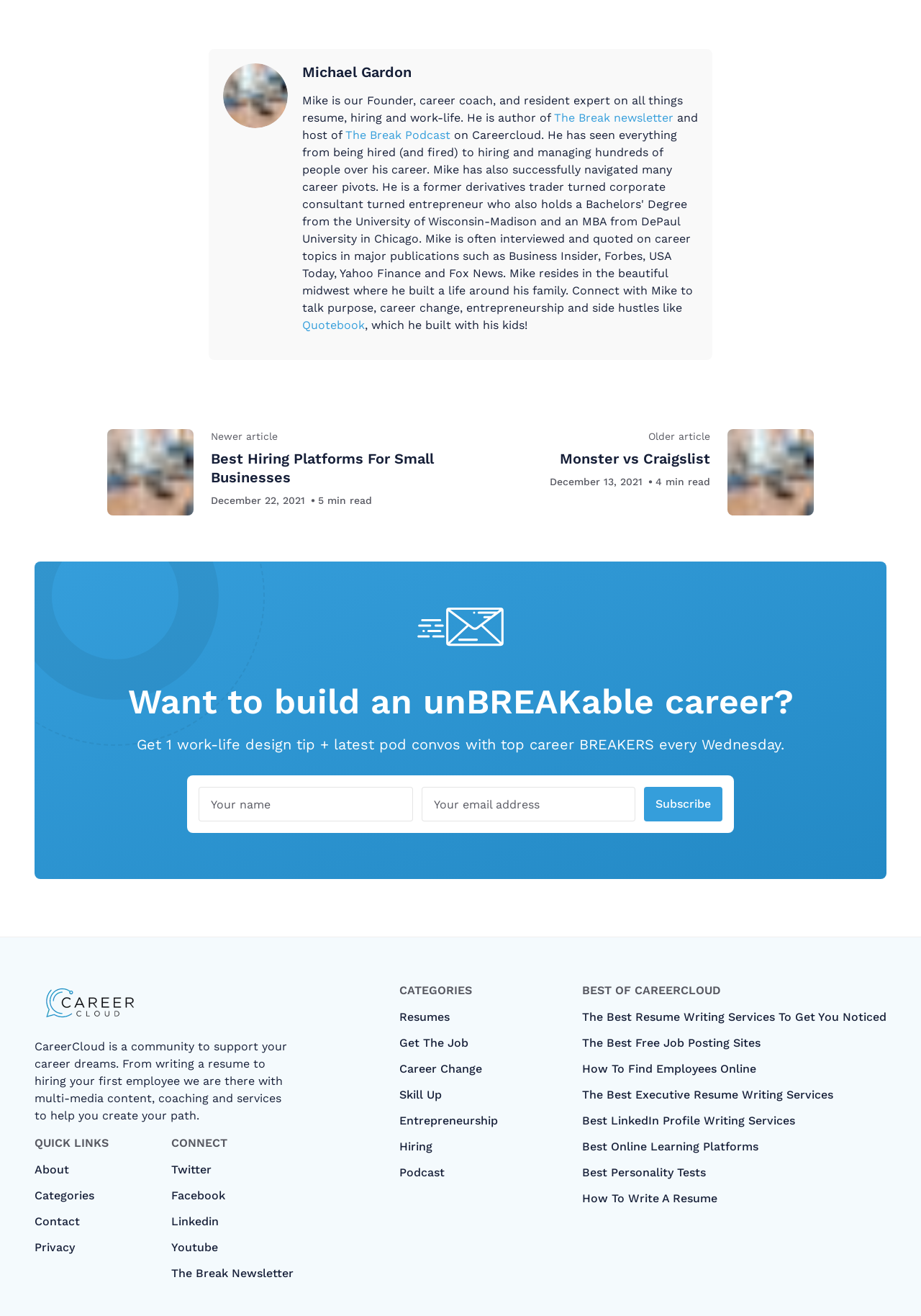What is the name of the founder of CareerCloud?
From the details in the image, answer the question comprehensively.

The answer can be found in the heading element 'Michael Gardon' which is located at the top of the webpage, and it is also mentioned in the static text 'Mike is our Founder, career coach, and resident expert on all things resume, hiring and work-life.'